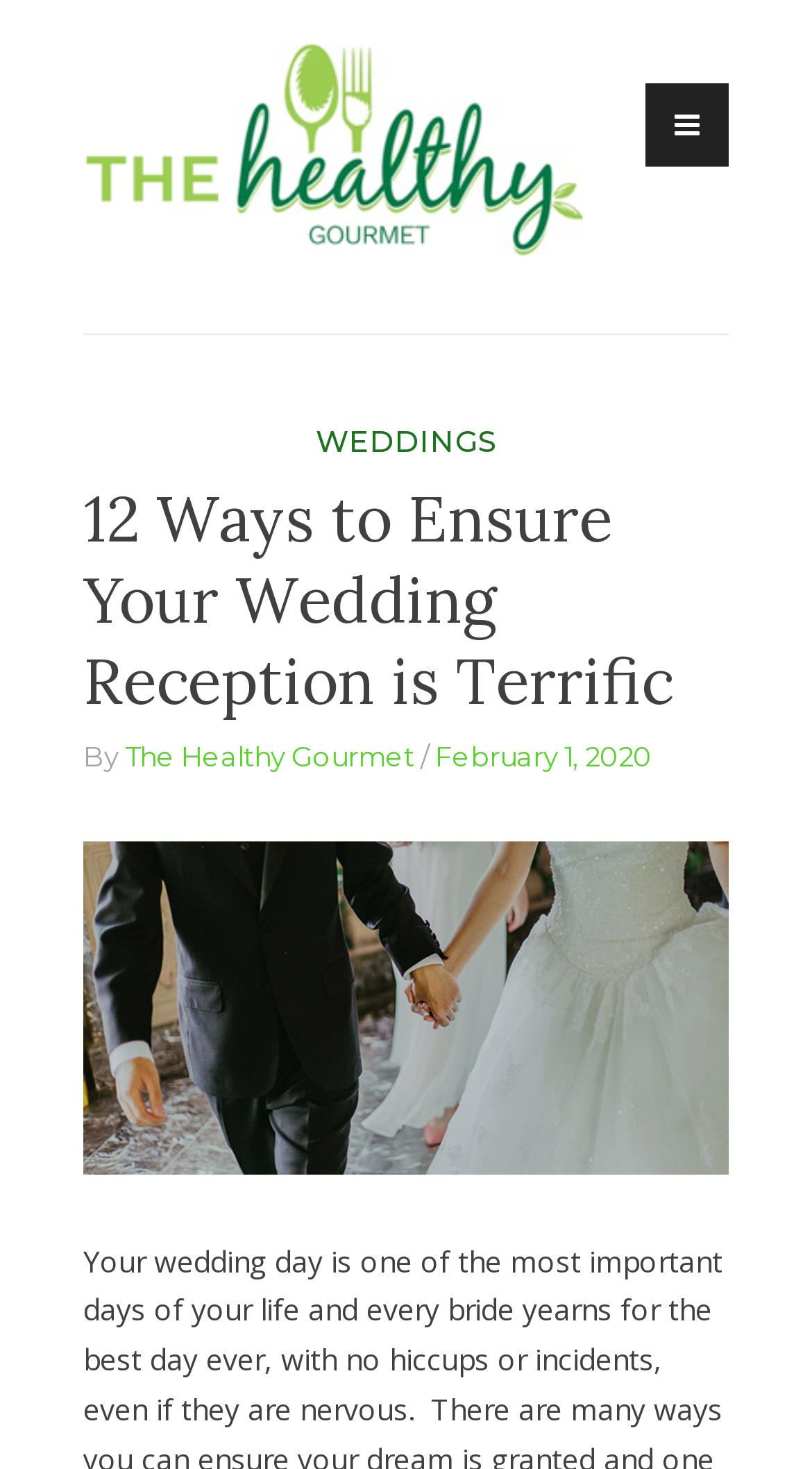When was the article published?
Look at the image and answer with only one word or phrase.

February 1, 2020